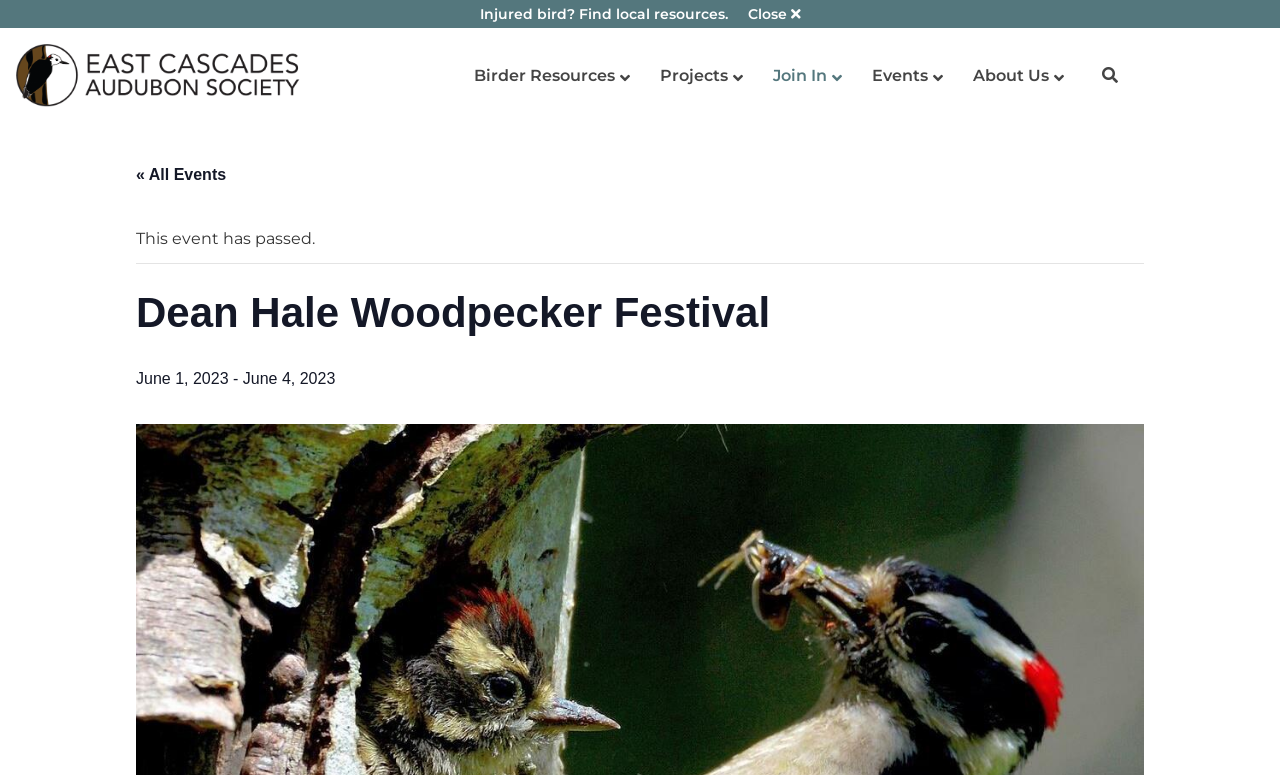How many navigation links are there in the top menu?
Please provide a comprehensive answer based on the information in the image.

I counted the number of links in the top menu by looking at the elements with the '' icon, which indicates that they are navigation links. I found 6 links: 'Birder Resources', 'Projects', 'Join In', 'Events', 'About Us', and an icon-only link.